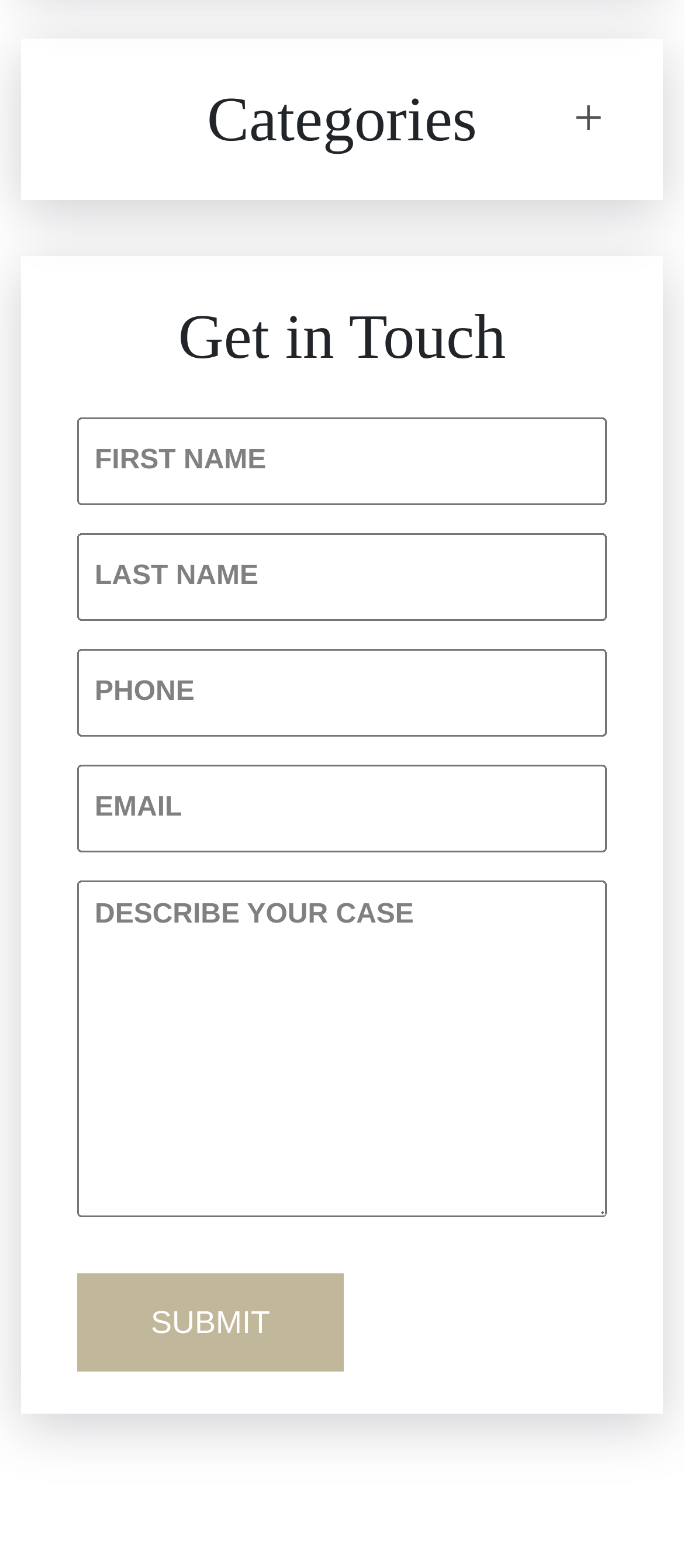Please find the bounding box for the UI component described as follows: "value="Submit"".

[0.113, 0.811, 0.503, 0.874]